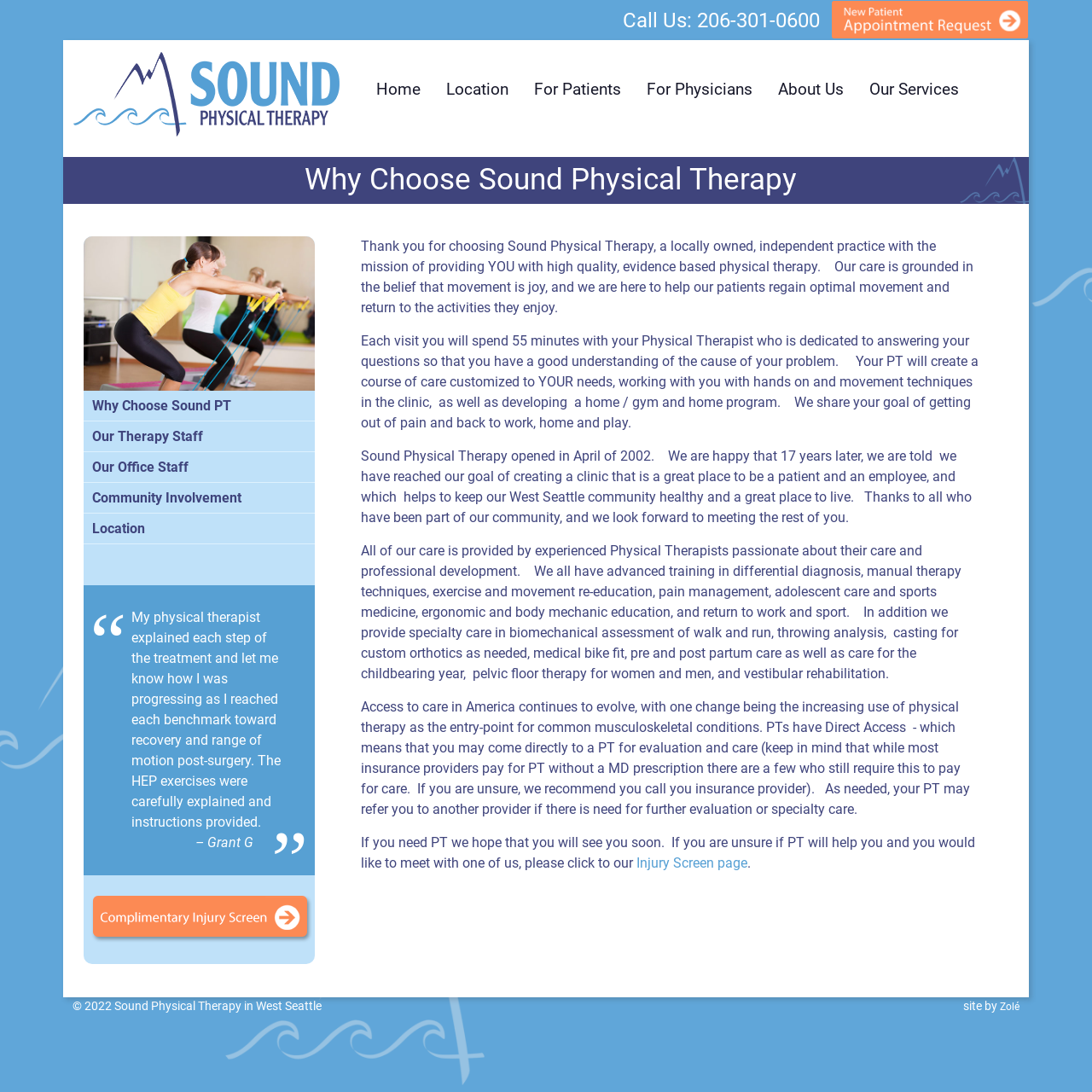Please find the bounding box coordinates for the clickable element needed to perform this instruction: "Request an appointment".

[0.762, 0.006, 0.942, 0.028]